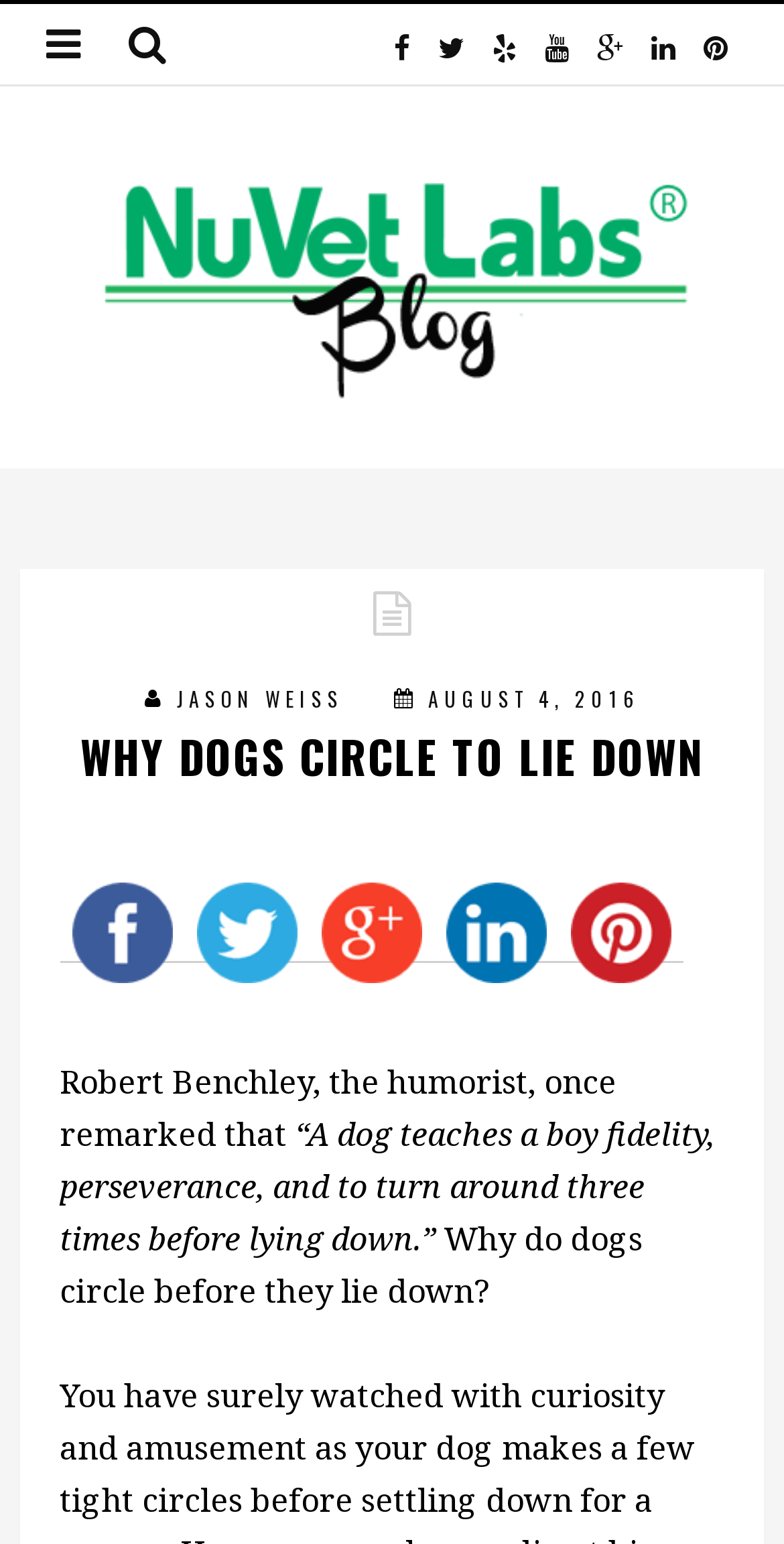Respond with a single word or phrase:
What is the name of the humorist mentioned?

Robert Benchley